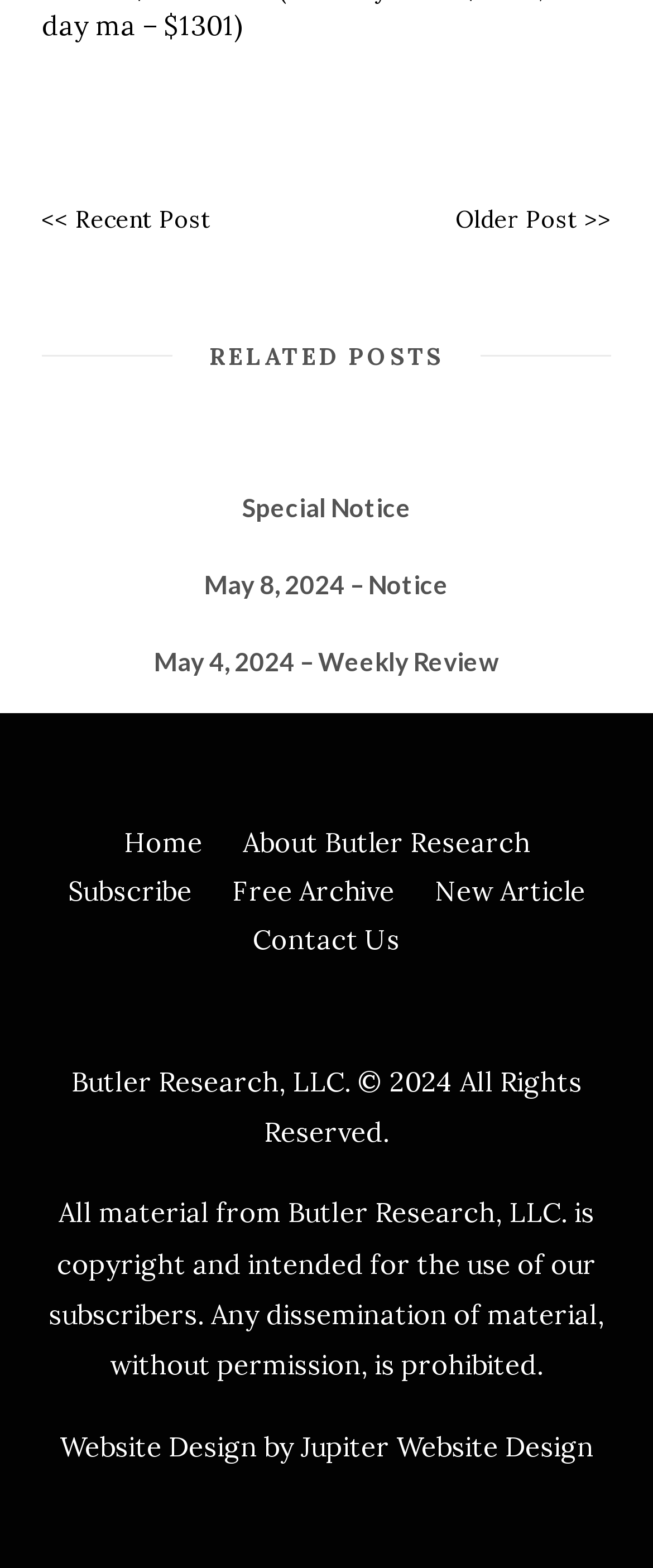Based on the element description: "Jupiter Website Design", identify the bounding box coordinates for this UI element. The coordinates must be four float numbers between 0 and 1, listed as [left, top, right, bottom].

[0.46, 0.911, 0.909, 0.933]